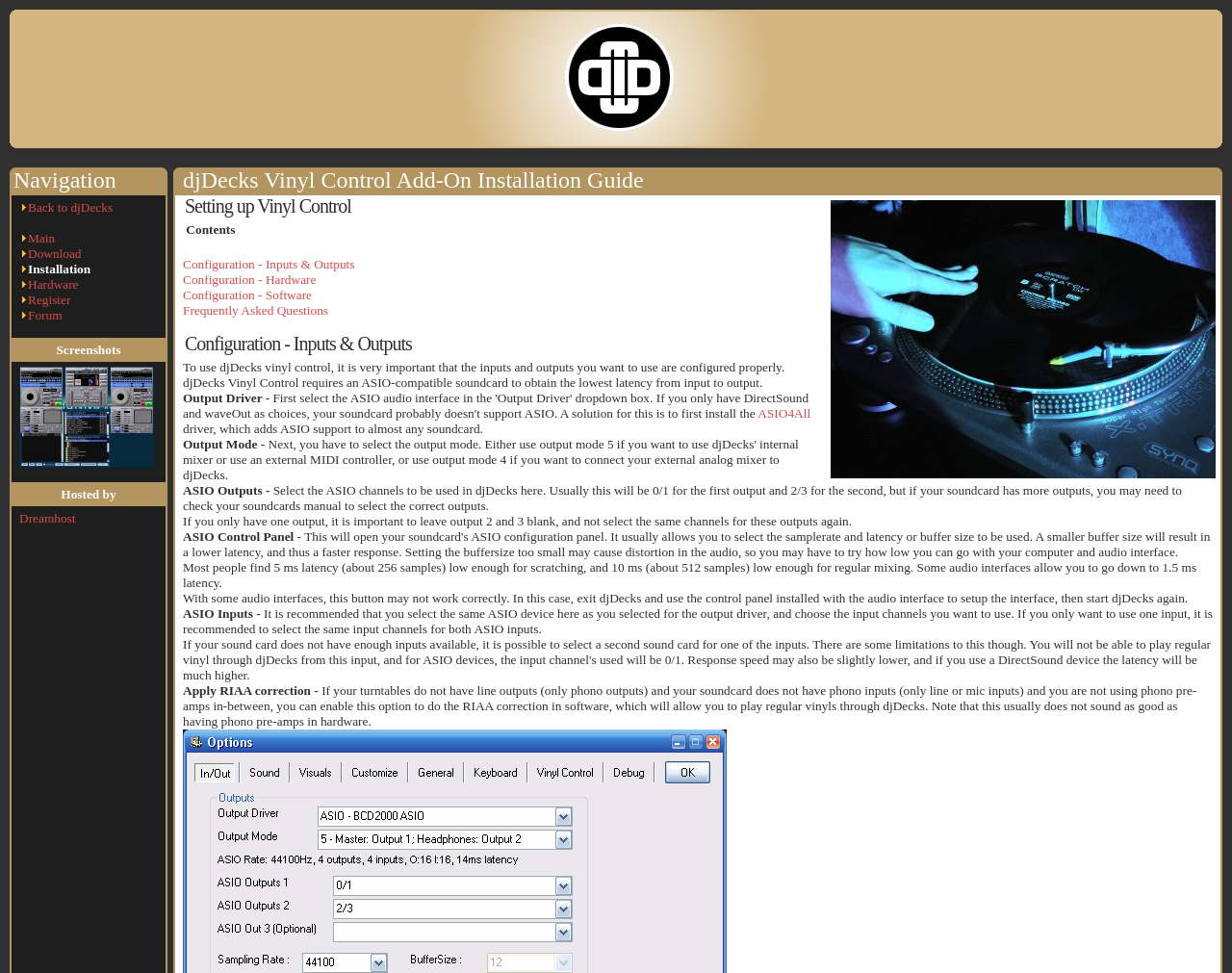What is the topic of the 'Configuration - Inputs & Outputs' section?
Kindly offer a comprehensive and detailed response to the question.

The 'Configuration - Inputs & Outputs' section is located in the middle of the page, and it discusses the ASIO settings for djDecks Vinyl Control, including output driver, output mode, ASIO outputs, and ASIO inputs.